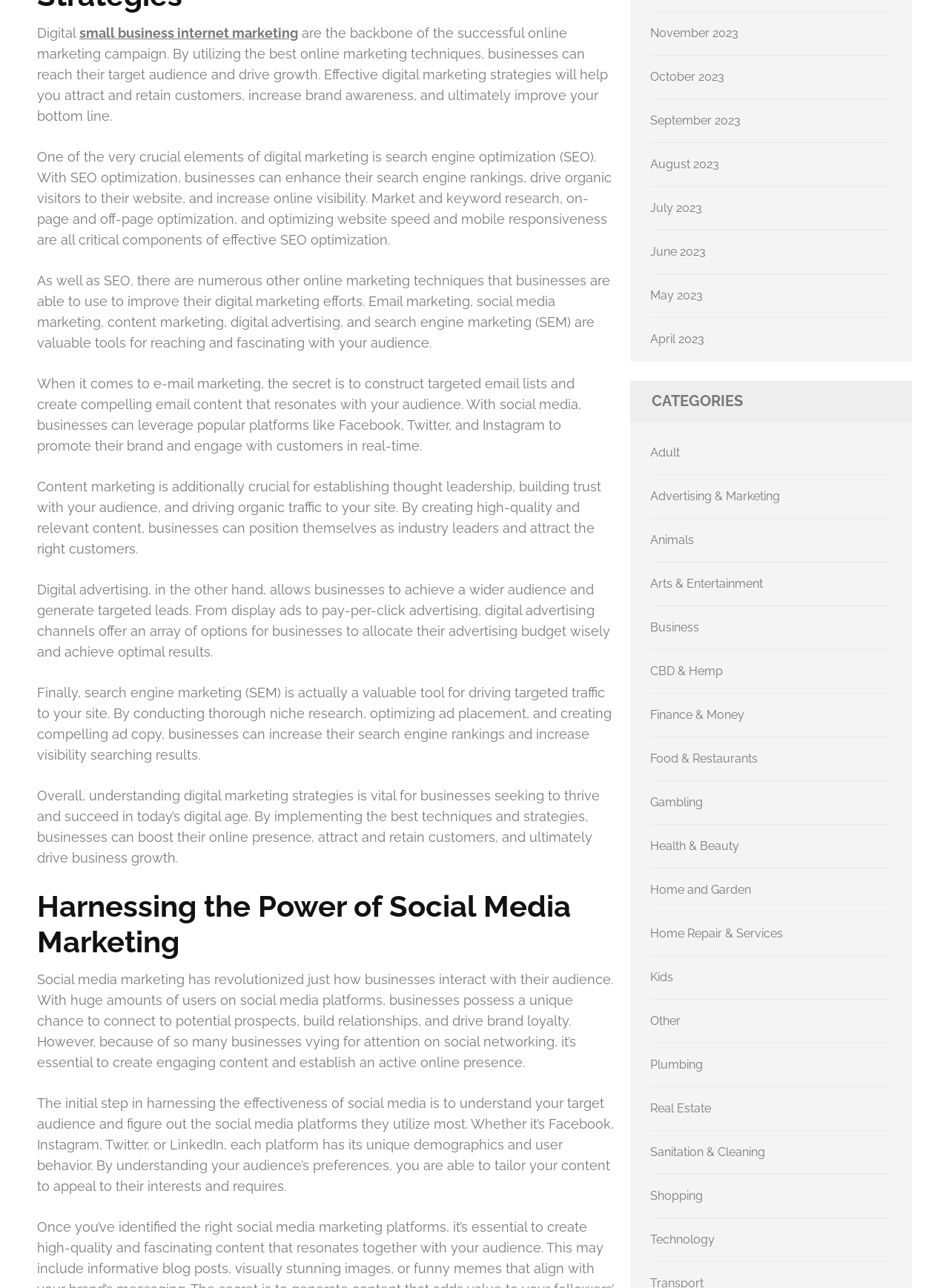Answer the question with a brief word or phrase:
What is the focus of social media marketing?

Building relationships